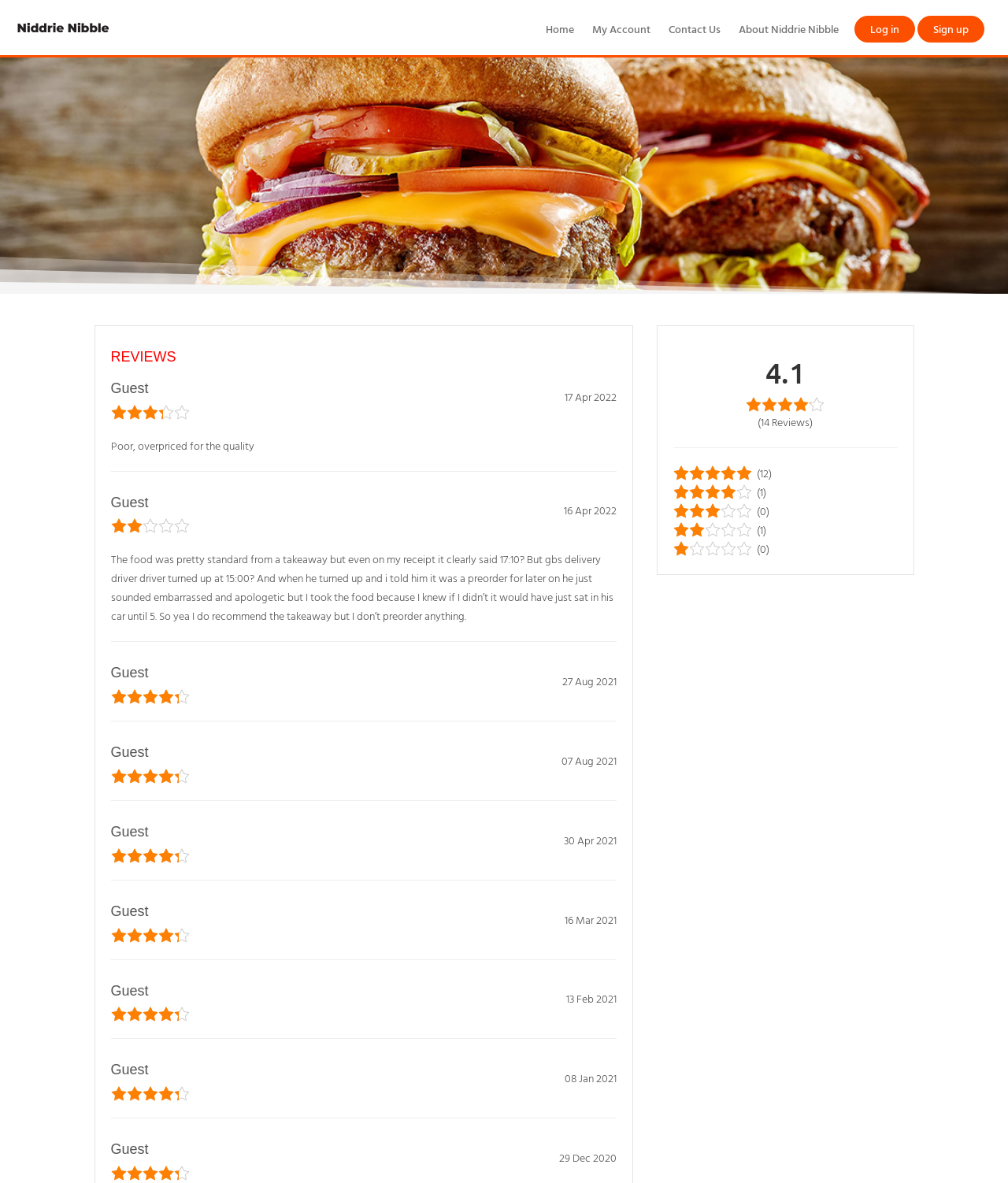Using the webpage screenshot and the element description Sign up, determine the bounding box coordinates. Specify the coordinates in the format (top-left x, top-left y, bottom-right x, bottom-right y) with values ranging from 0 to 1.

[0.91, 0.013, 0.977, 0.036]